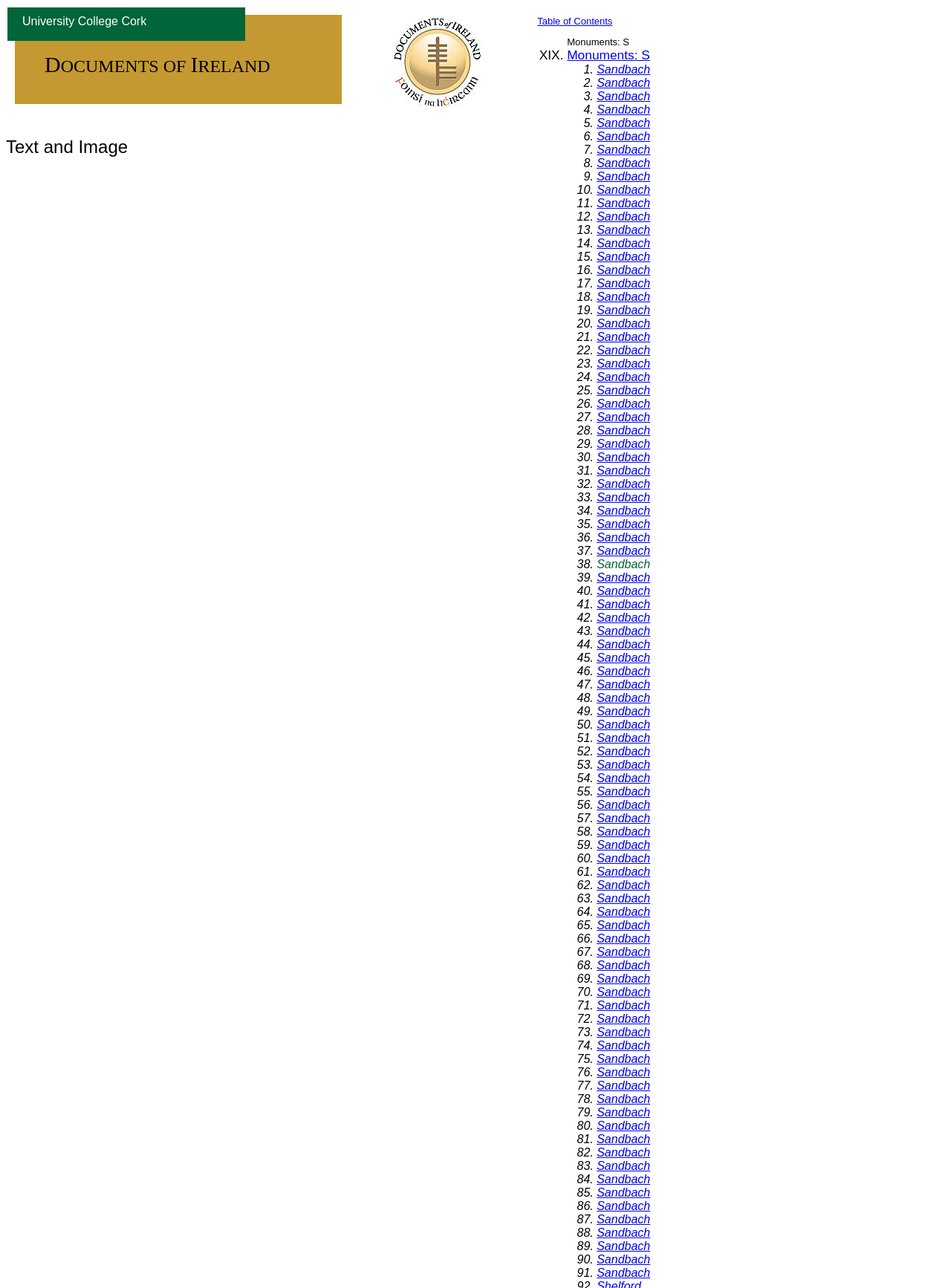Find the bounding box coordinates of the clickable area required to complete the following action: "Click on 'Sandbach' under '1.'".

[0.627, 0.049, 0.684, 0.059]